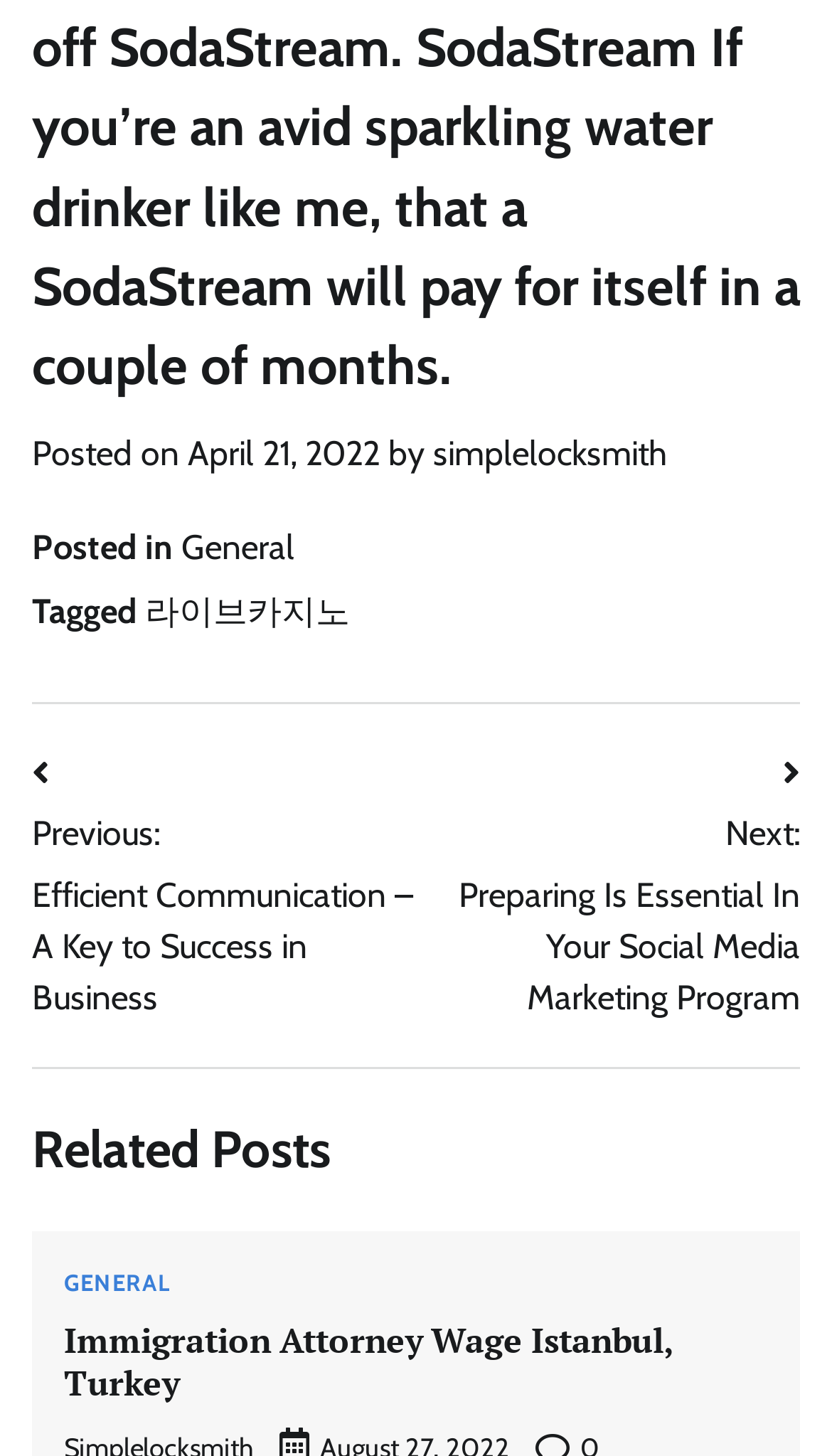Show the bounding box coordinates for the HTML element as described: "About".

None